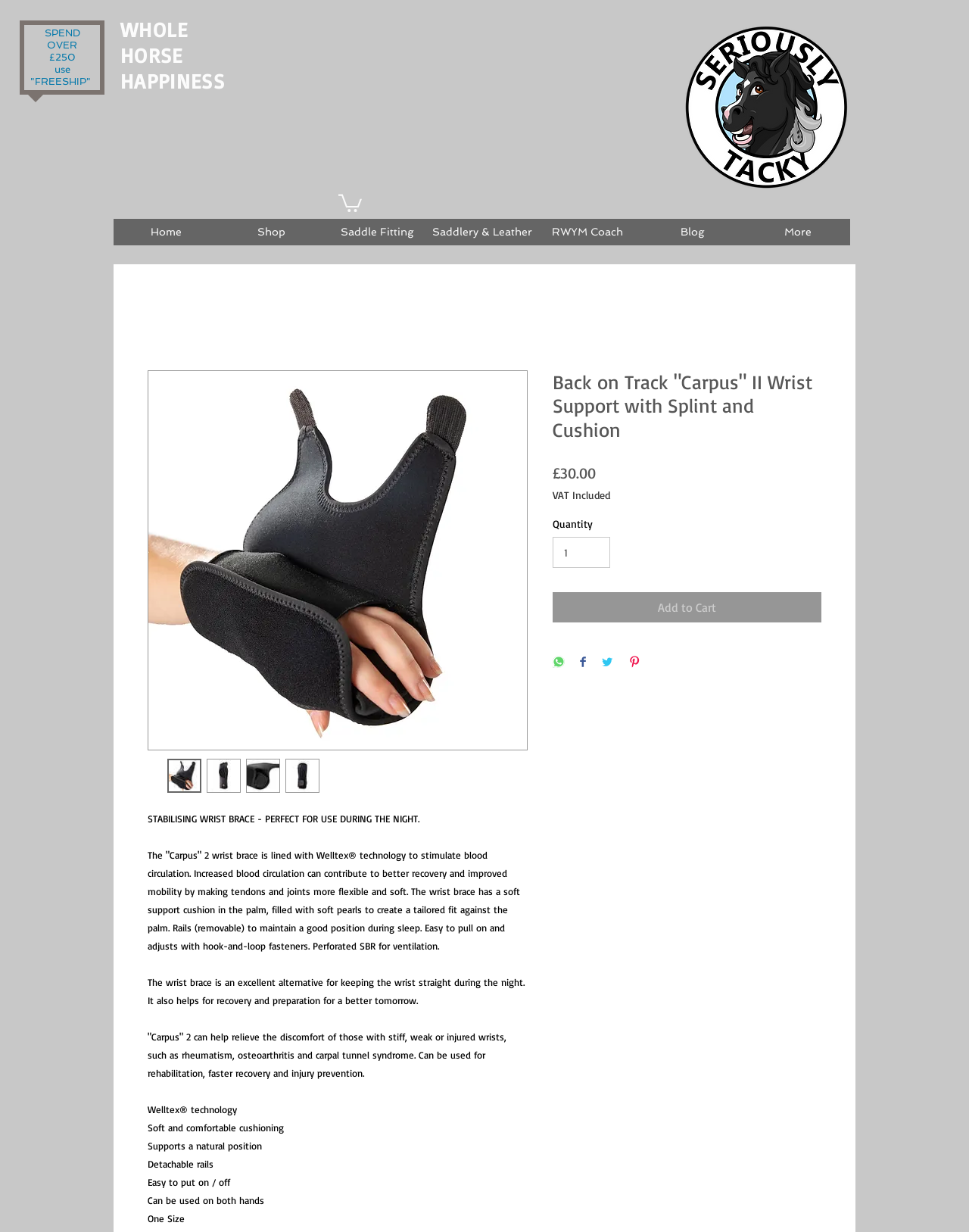Using the given description, provide the bounding box coordinates formatted as (top-left x, top-left y, bottom-right x, bottom-right y), with all values being floating point numbers between 0 and 1. Description: Saddle Fitting

[0.334, 0.178, 0.443, 0.199]